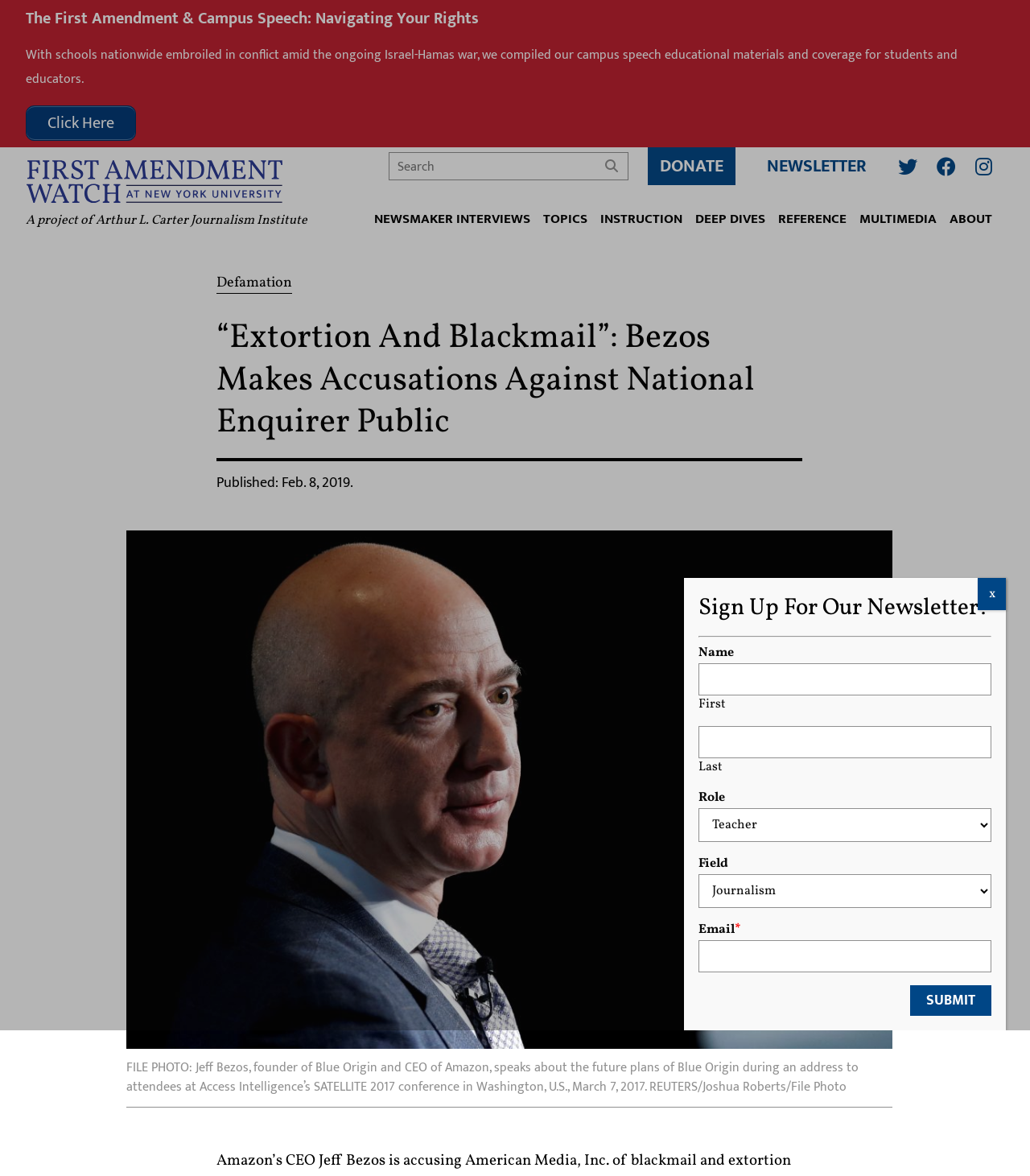Please determine the bounding box coordinates of the element to click on in order to accomplish the following task: "Download the full report". Ensure the coordinates are four float numbers ranging from 0 to 1, i.e., [left, top, right, bottom].

None